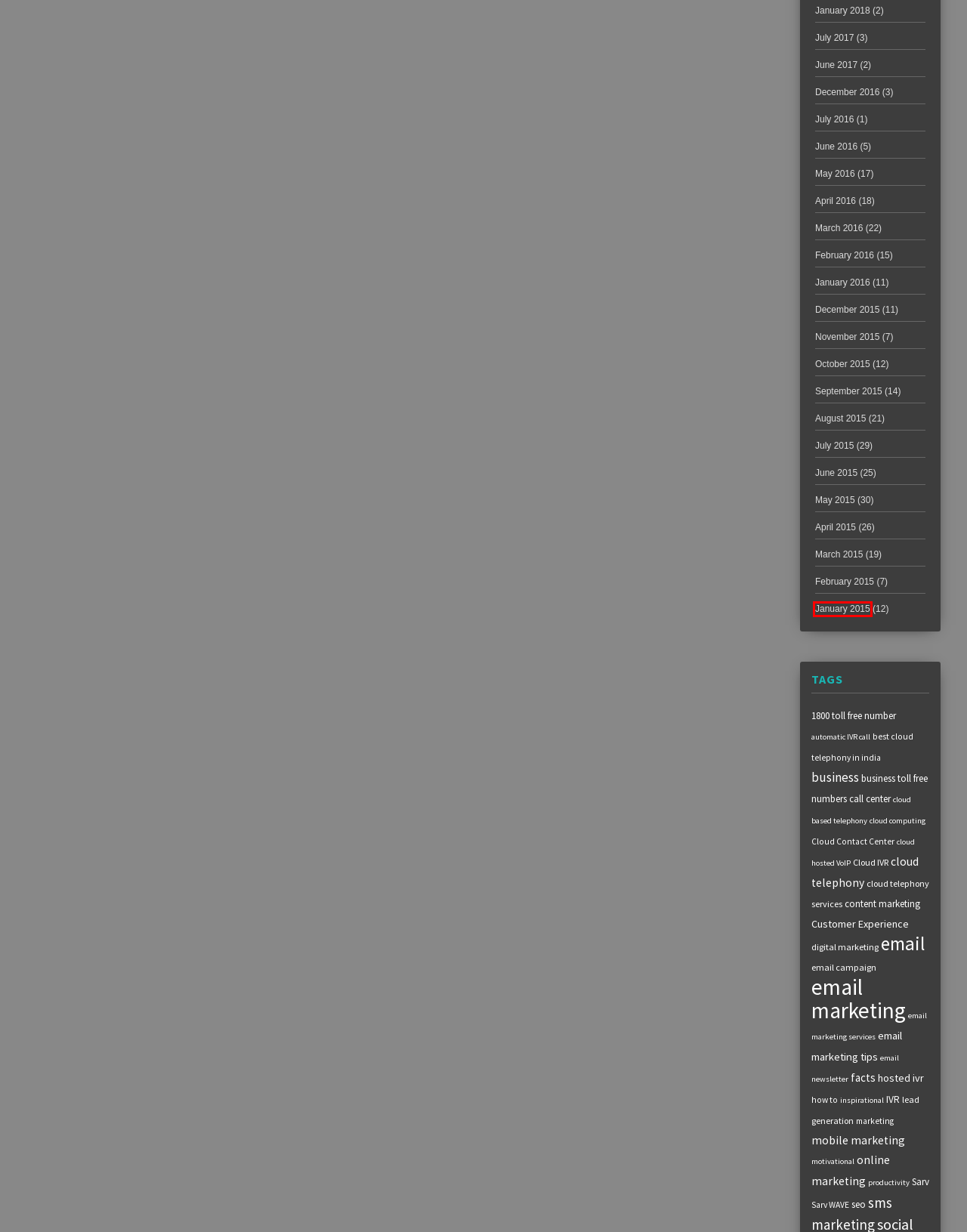Consider the screenshot of a webpage with a red bounding box around an element. Select the webpage description that best corresponds to the new page after clicking the element inside the red bounding box. Here are the candidates:
A. Cloud Contact Center Archives - Sarv Blog Sarv Blog
B. January 2016 - Sarv Blog Sarv Blog
C. January 2015 - Sarv Blog Sarv Blog
D. January 2018 - Sarv Blog Sarv Blog
E. July 2017 - Sarv Blog Sarv Blog
F. inspirational Archives - Sarv Blog Sarv Blog
G. email marketing services Archives - Sarv Blog Sarv Blog
H. marketing Archives - Sarv Blog Sarv Blog

C